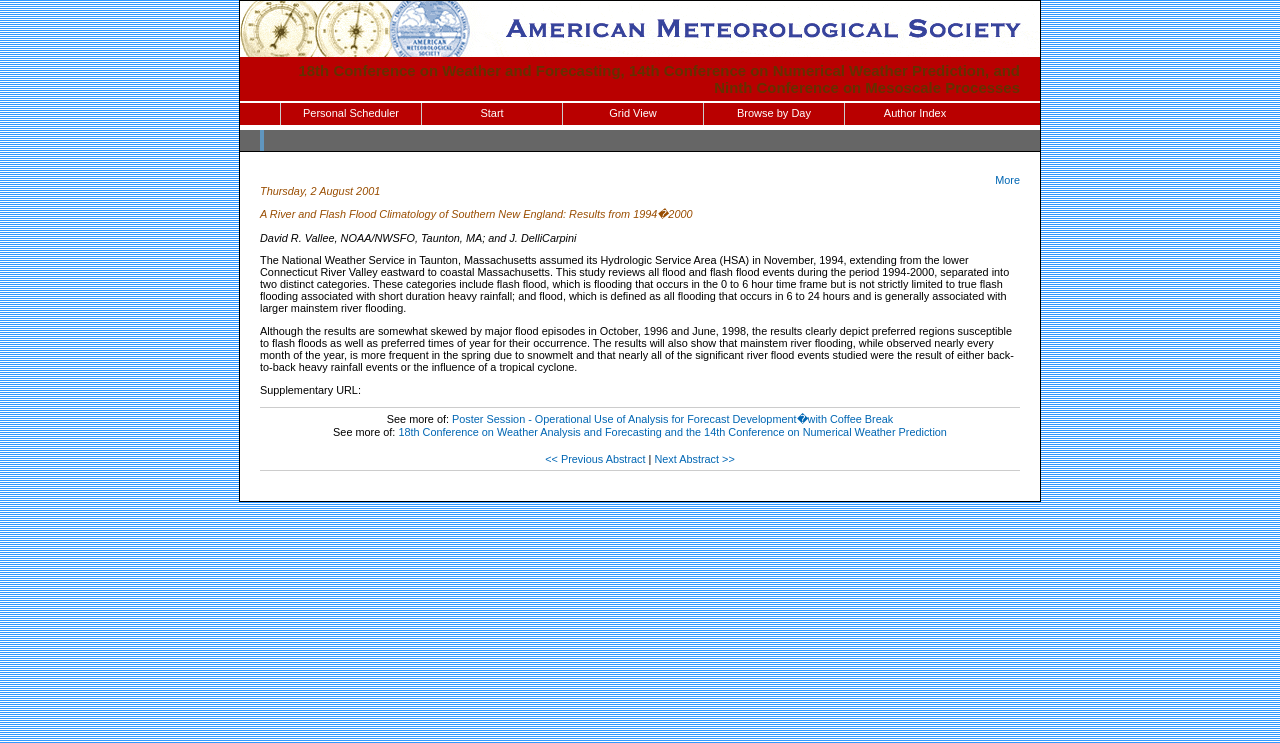Using the information from the screenshot, answer the following question thoroughly:
What is the supplementary URL for?

I found a static text element that mentions 'Supplementary URL:', but it does not provide any additional information about what the supplementary URL is for. Therefore, I cannot determine the purpose of the supplementary URL.